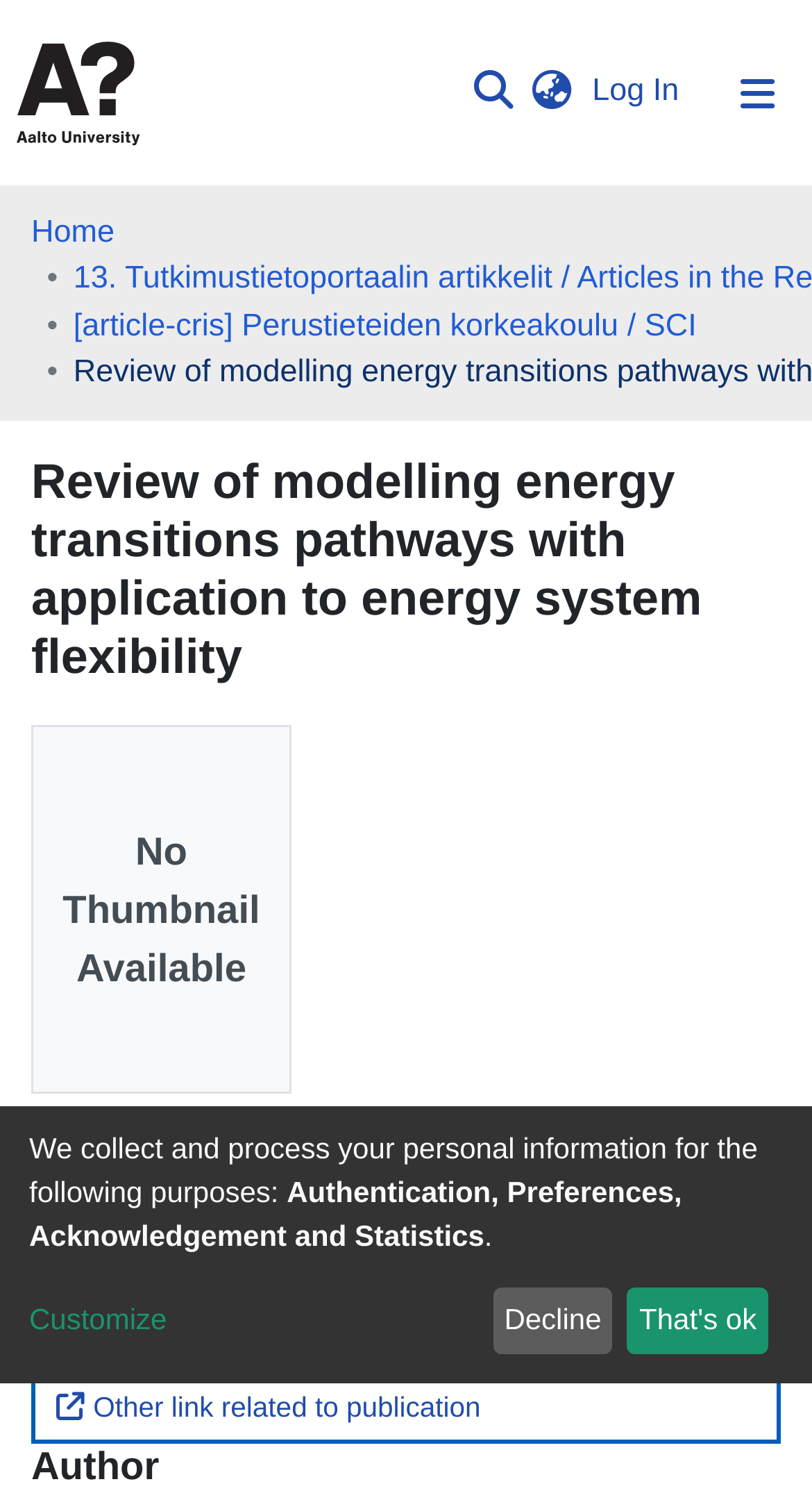Please provide a brief answer to the question using only one word or phrase: 
What is the name of the university?

Aalto University